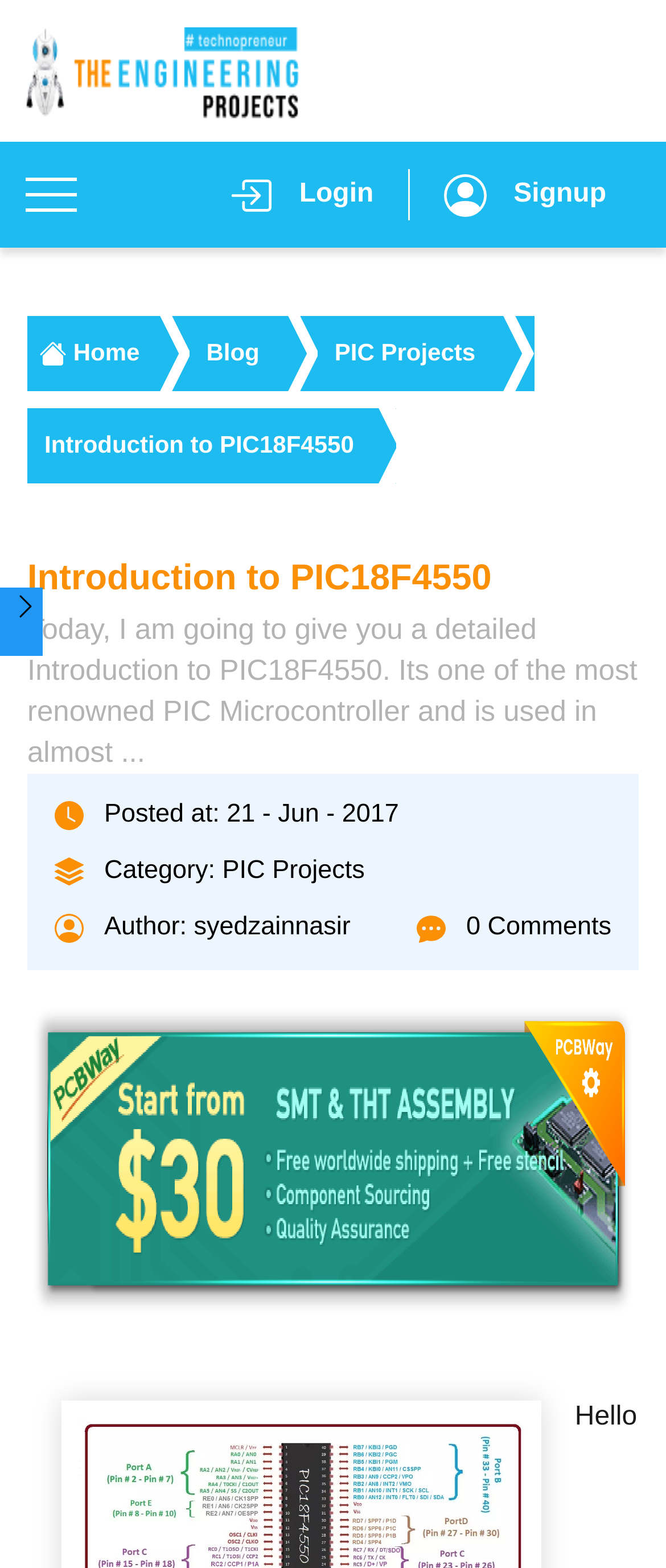Given the description: "parent_node: Introduction to PIC18F4550", determine the bounding box coordinates of the UI element. The coordinates should be formatted as four float numbers between 0 and 1, [left, top, right, bottom].

[0.041, 0.636, 0.959, 0.844]